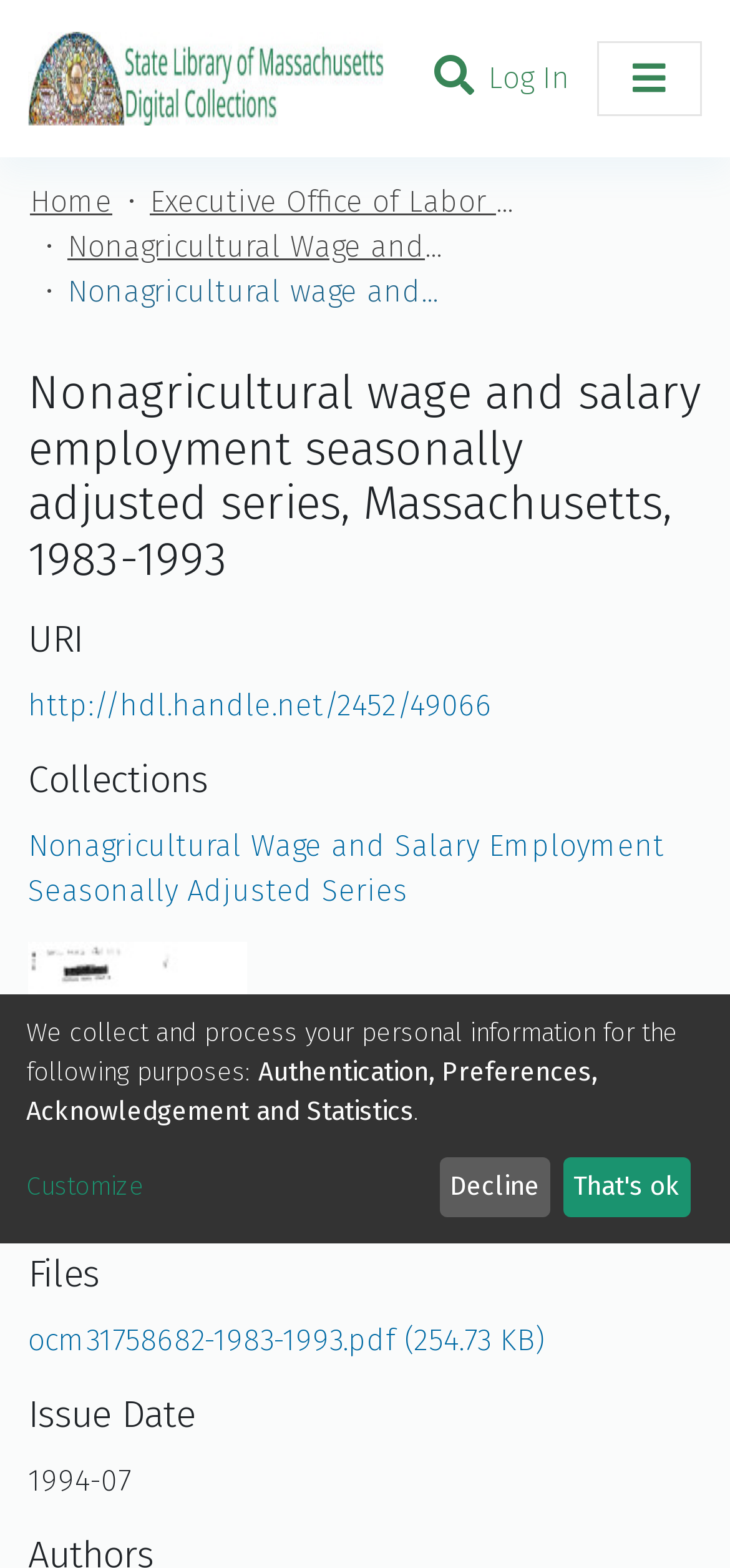What is the issue date of the series?
Based on the screenshot, provide your answer in one word or phrase.

1994-07